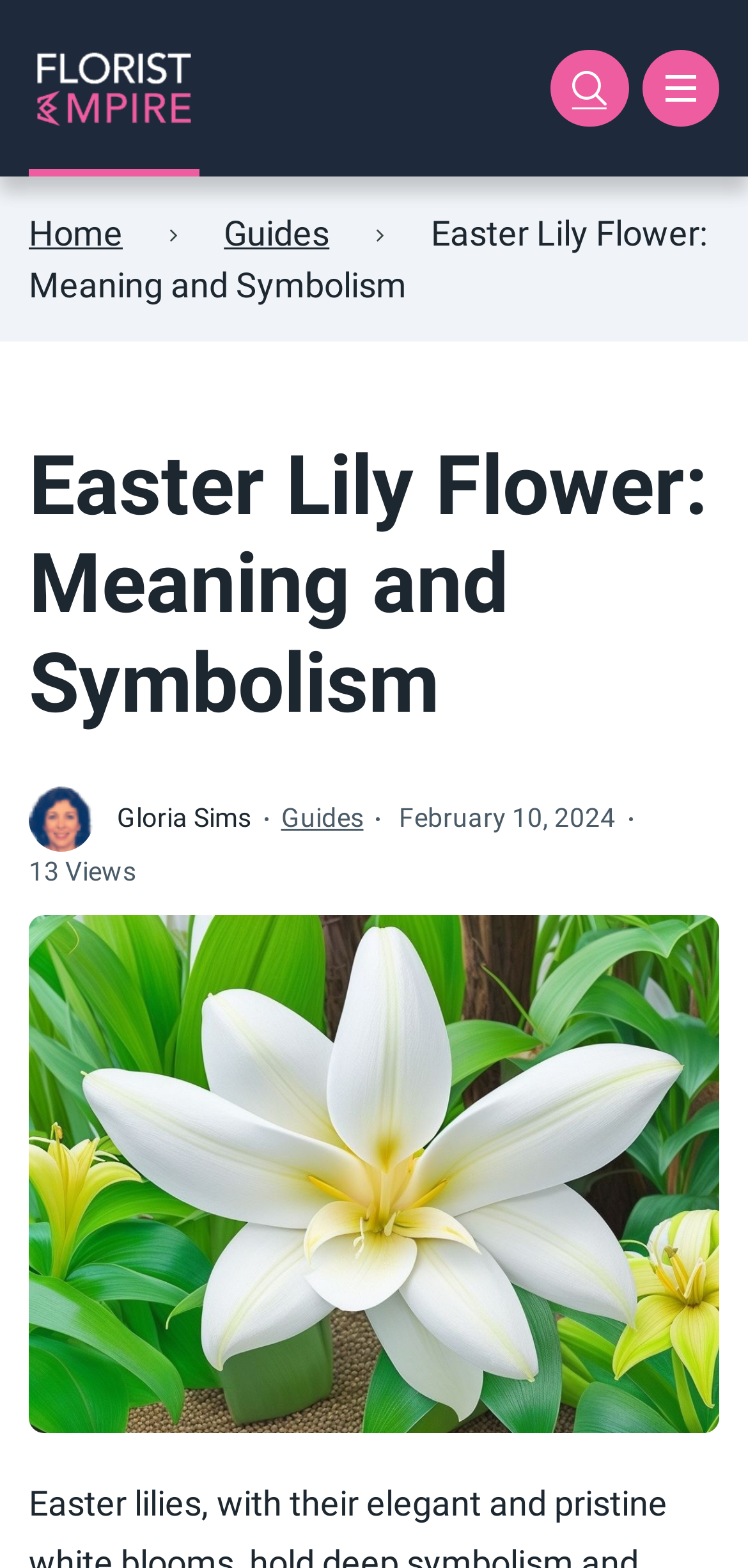Answer briefly with one word or phrase:
Who is the author of the article?

Gloria Sims